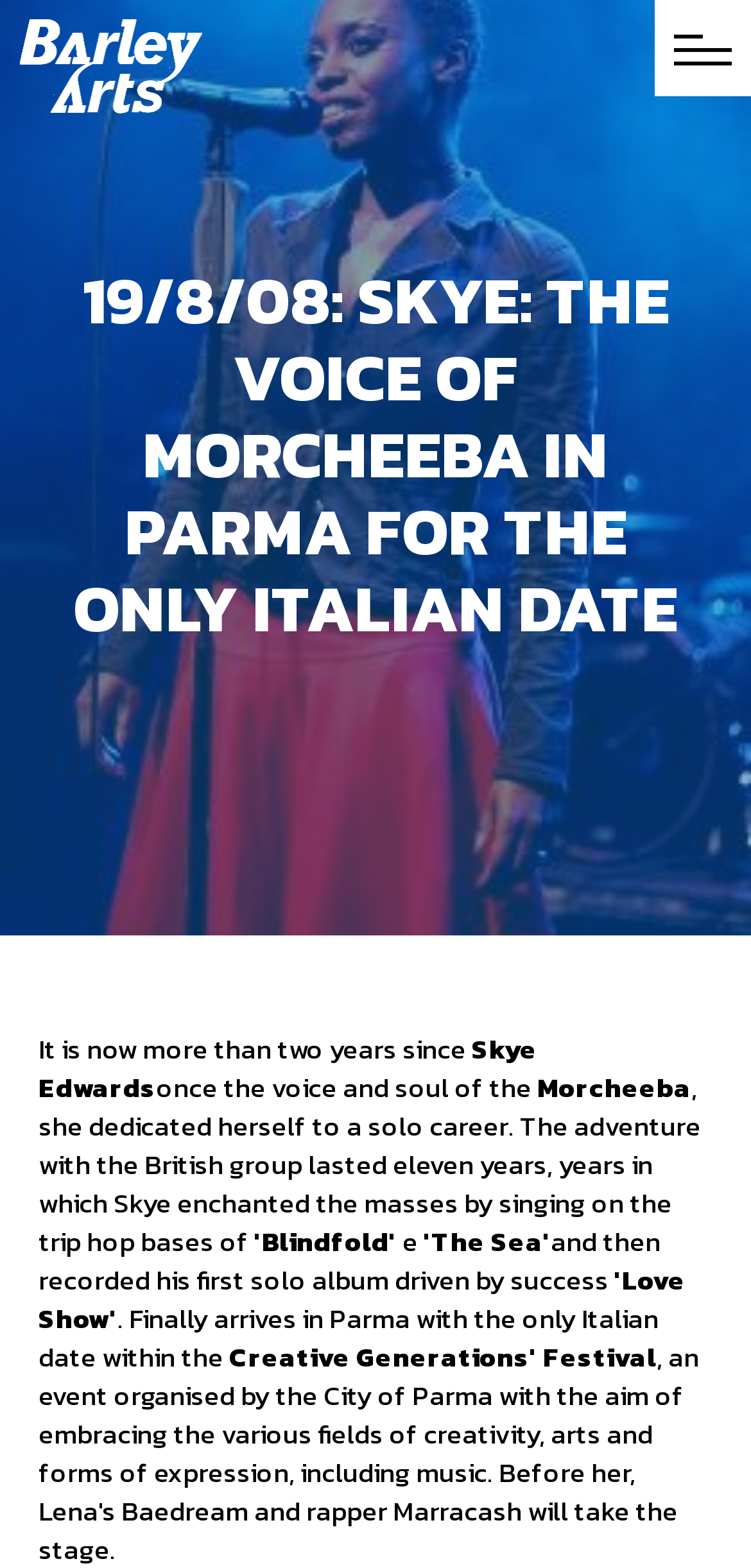Please provide a comprehensive response to the question below by analyzing the image: 
What genre of music is associated with Morcheeba?

The text mentions that Skye Edwards 'enchanted the masses by singing on the trip hop bases of', which suggests that Morcheeba is associated with the trip hop genre.